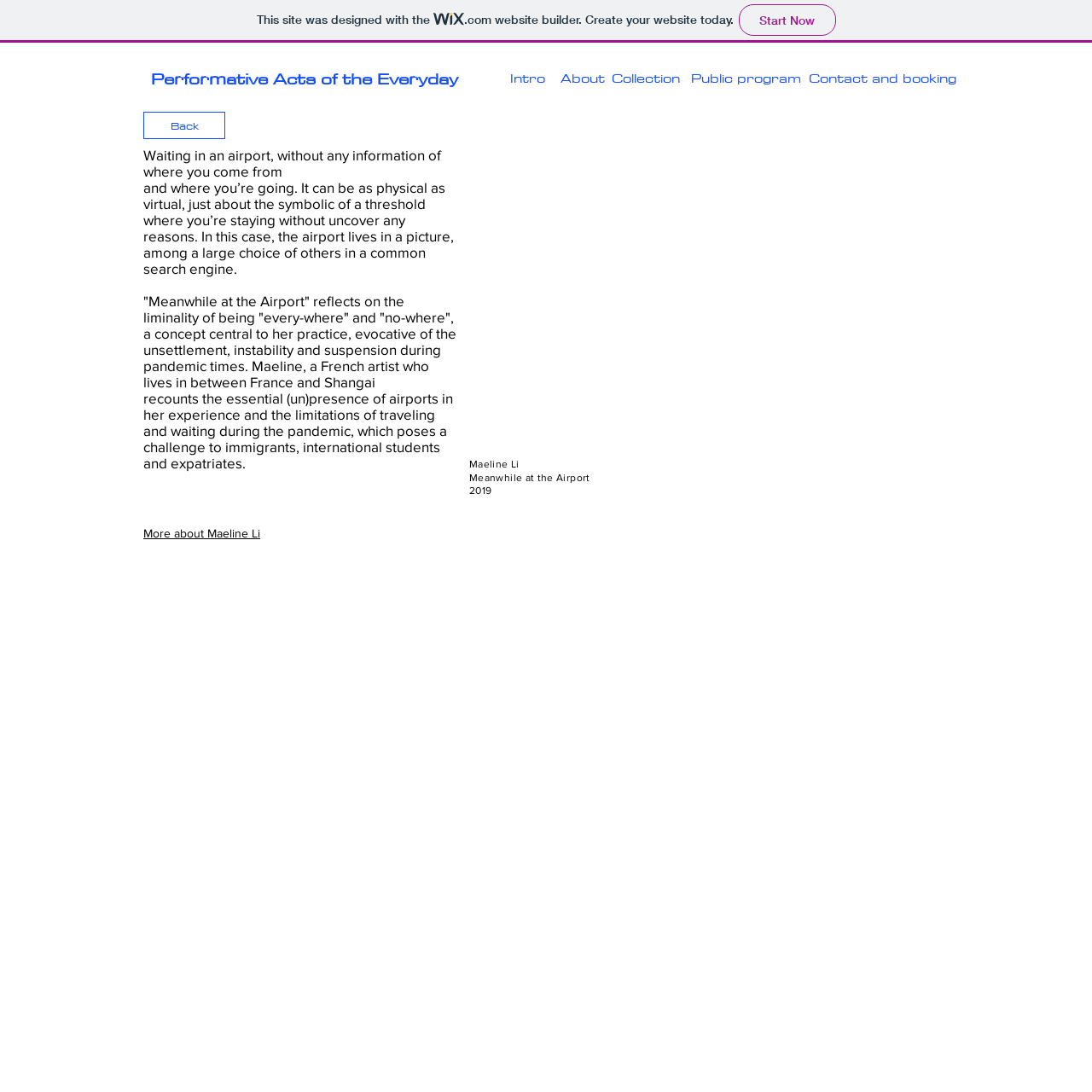Pinpoint the bounding box coordinates for the area that should be clicked to perform the following instruction: "Go to 'About' page".

[0.513, 0.063, 0.554, 0.078]